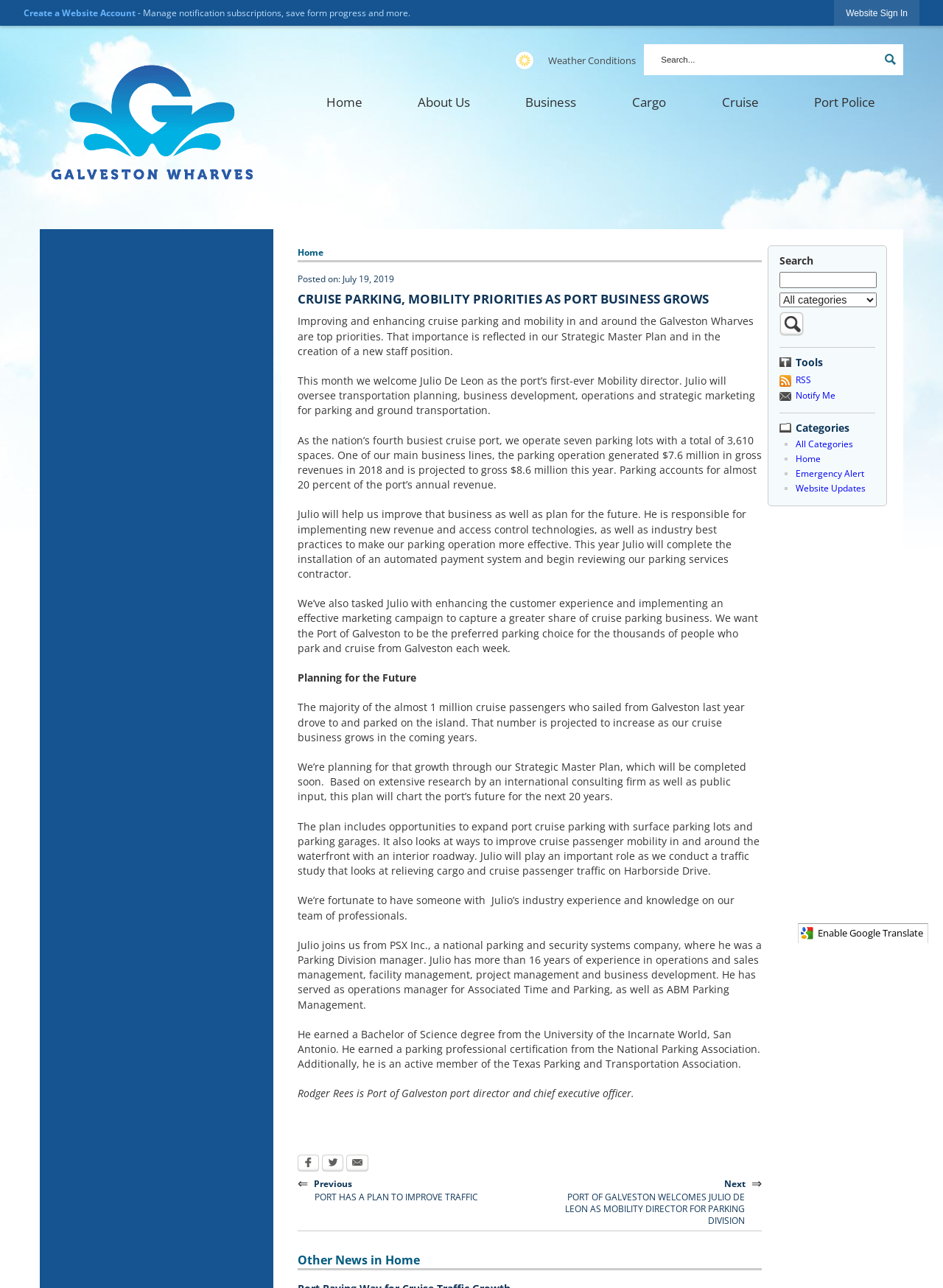Could you locate the bounding box coordinates for the section that should be clicked to accomplish this task: "Read the news and notes".

None